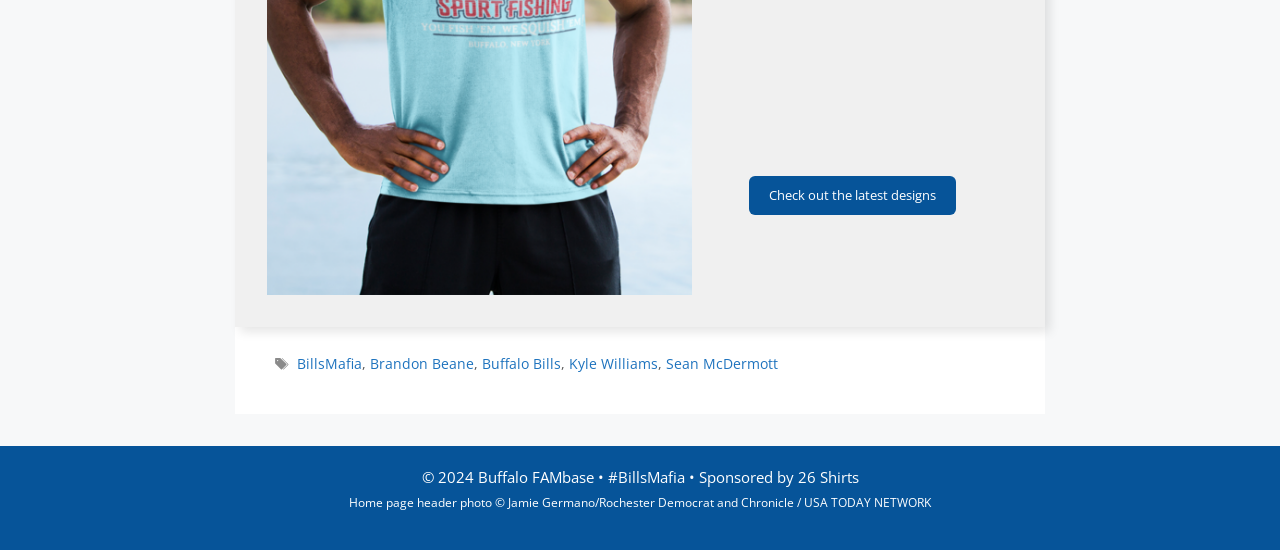Determine the bounding box of the UI element mentioned here: "BillsMafia". The coordinates must be in the format [left, top, right, bottom] with values ranging from 0 to 1.

[0.232, 0.643, 0.283, 0.678]